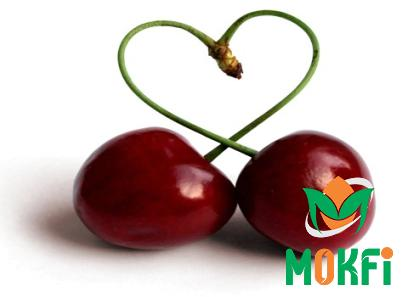What is the color of the cherries?
Answer the question with a single word or phrase derived from the image.

deep red